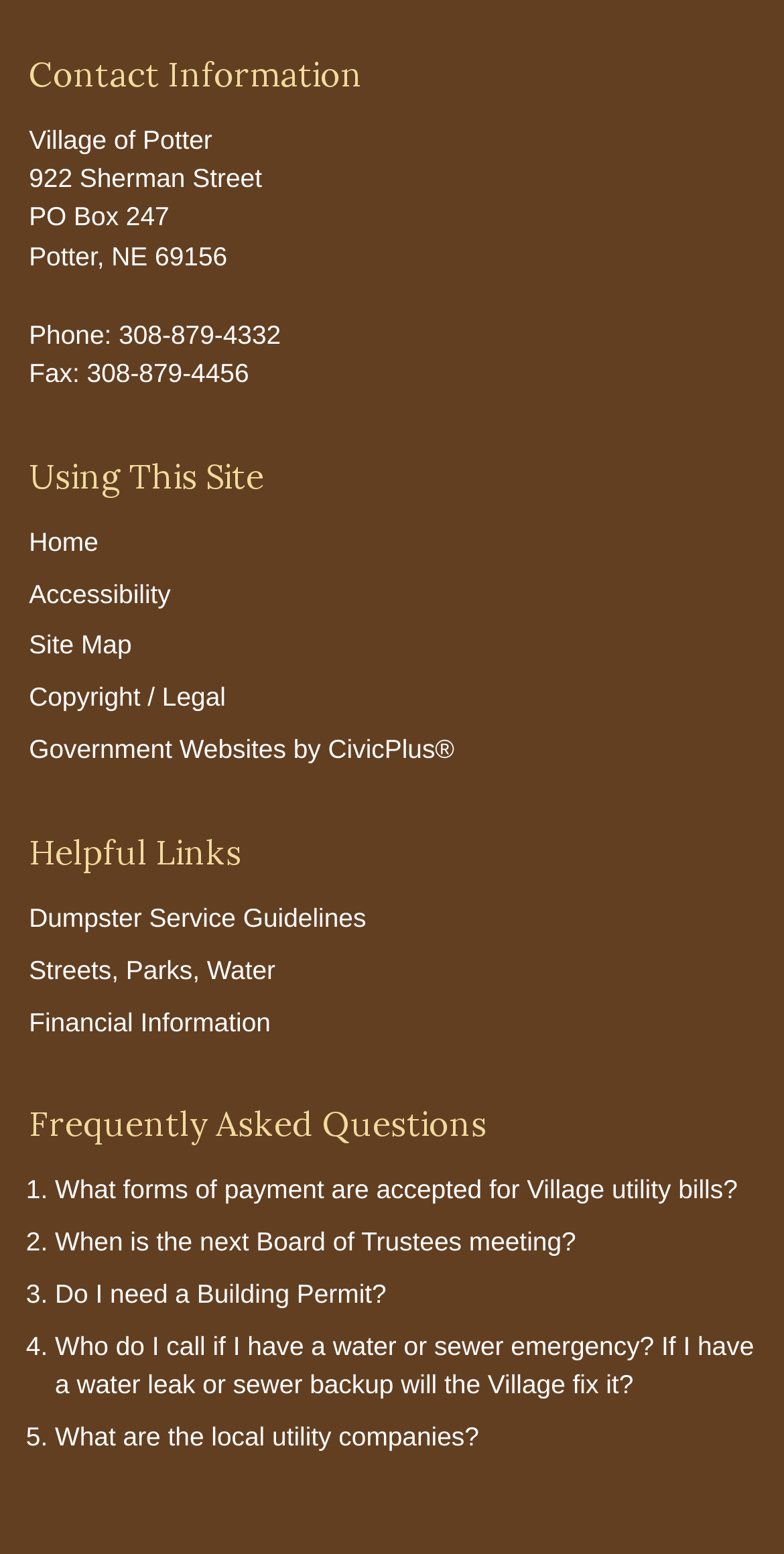Please locate the bounding box coordinates of the element that should be clicked to complete the given instruction: "Read about History".

None